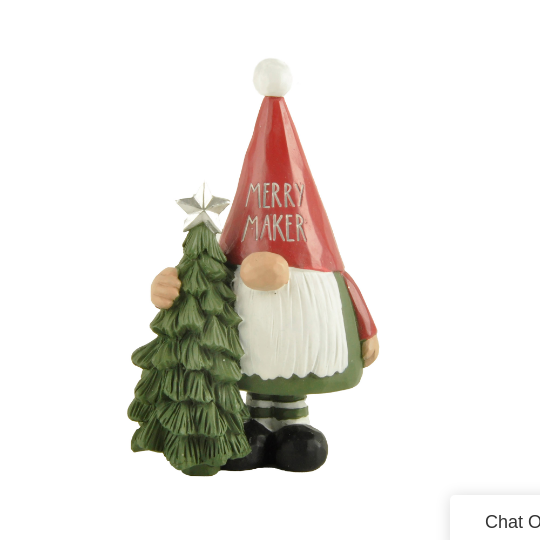Give an in-depth description of the image.

The image showcases a festive figurine, depicting a cheerful gnome adorned with a bright red "MERRY MAKER" hat. This whimsical character is holding a small, intricately designed green Christmas tree, topped with a silver star. The gnome's jovial expression and colorful attire embody the spirit of celebration, making it an ideal decorative piece for the holiday season. Perfect for adding a touch of charm to homes, offices, or even festive gatherings, this delightful figurine is part of Ennas's collection, renowned for its quality craftsmanship and ability to enhance holiday decor.